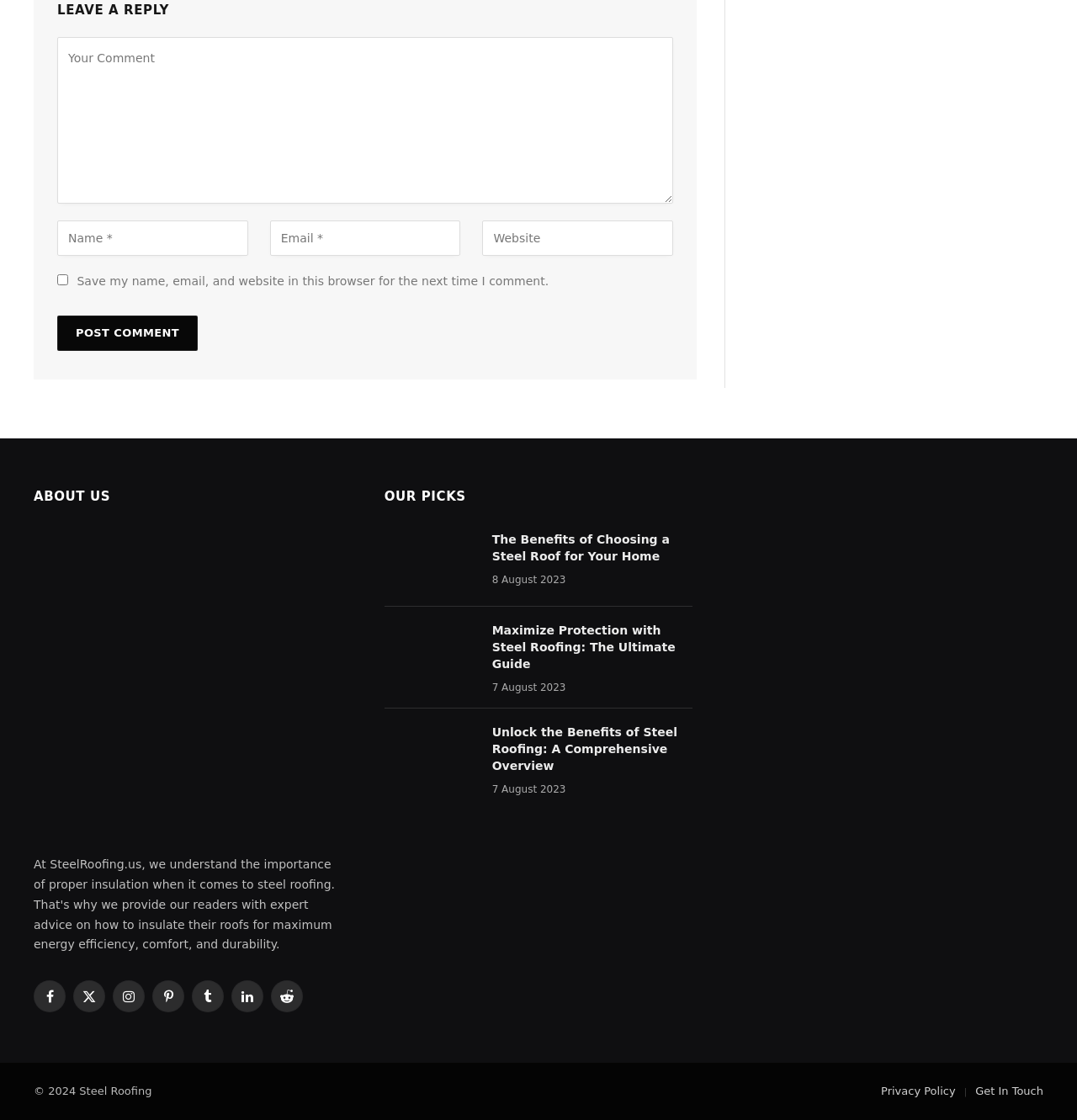Please identify the bounding box coordinates of the element I should click to complete this instruction: 'Read about the benefits of exterior insulation'. The coordinates should be given as four float numbers between 0 and 1, like this: [left, top, right, bottom].

[0.031, 0.103, 0.325, 0.119]